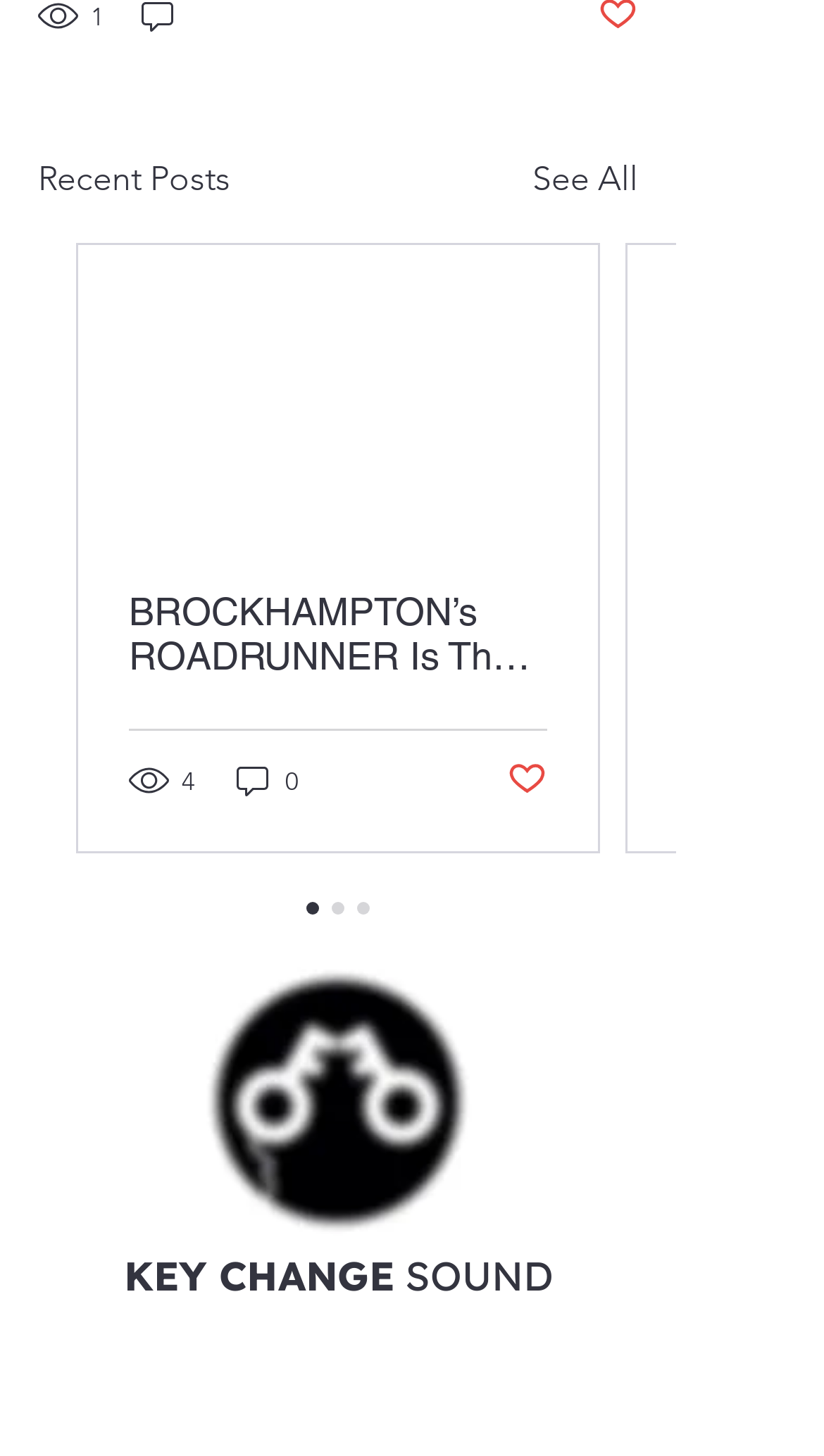Utilize the information from the image to answer the question in detail:
How many views does the second article have?

I found the article with the link 'BROCKHAMPTON’s ROADRUNNER Is Their Best Album Since the SATURATION Days' and looked for the generic element with the text '11 views'.